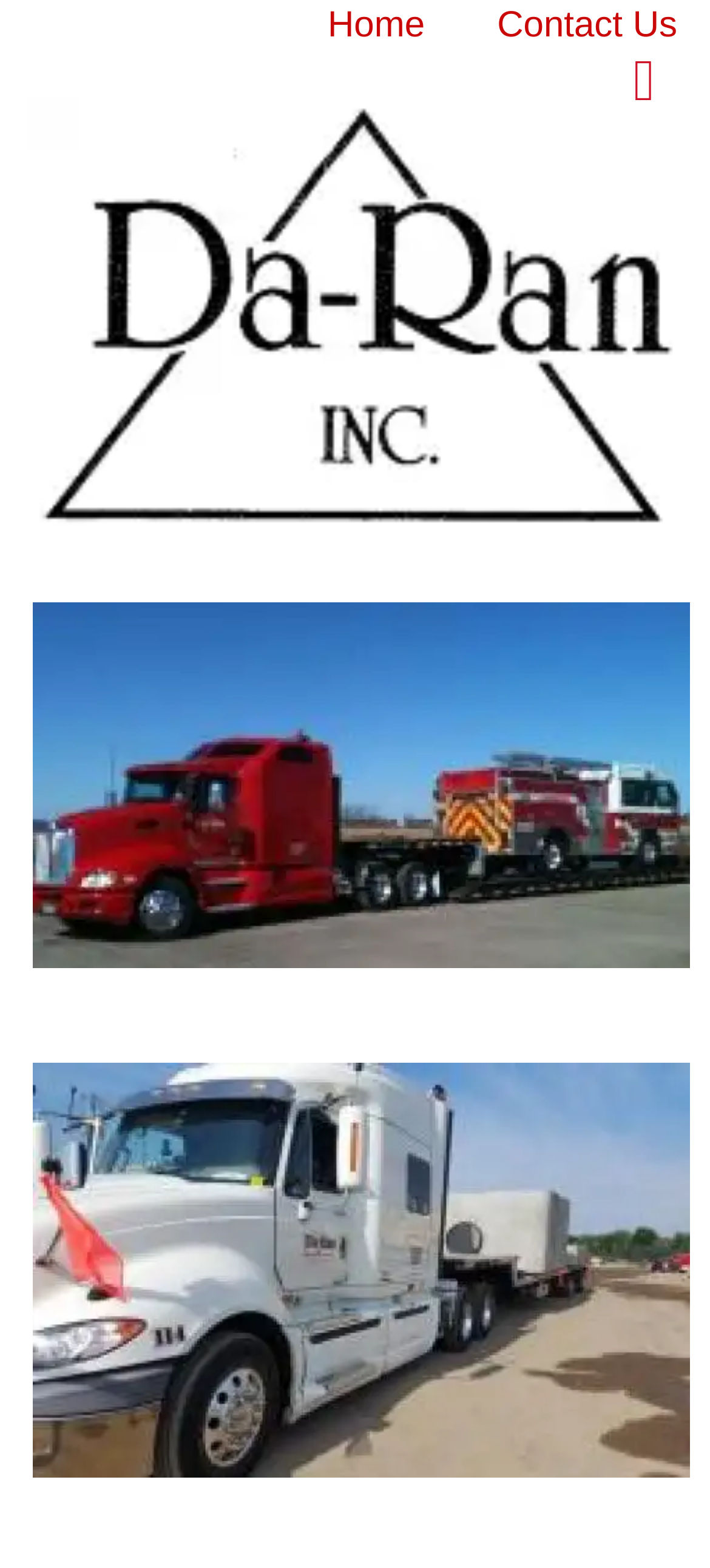Identify the bounding box coordinates of the HTML element based on this description: "Home".

[0.462, 0.003, 0.598, 0.029]